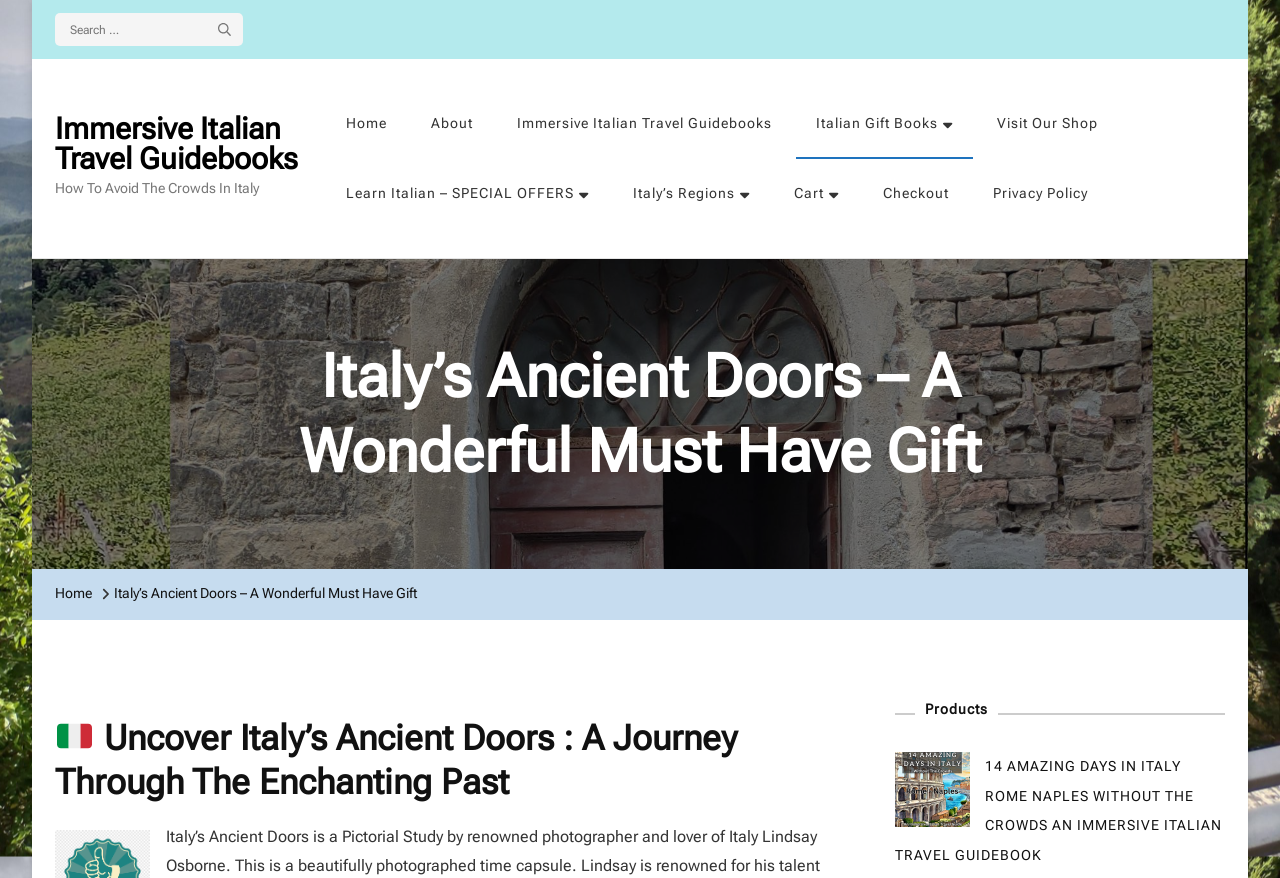What is the alt text of the image on the '14 Amazing Days In Italy Rome Naples' link?
Look at the screenshot and respond with a single word or phrase.

Cover photo of an immersive Italian travel guidebook called 14 Amazing Days In Italy Rome Naples